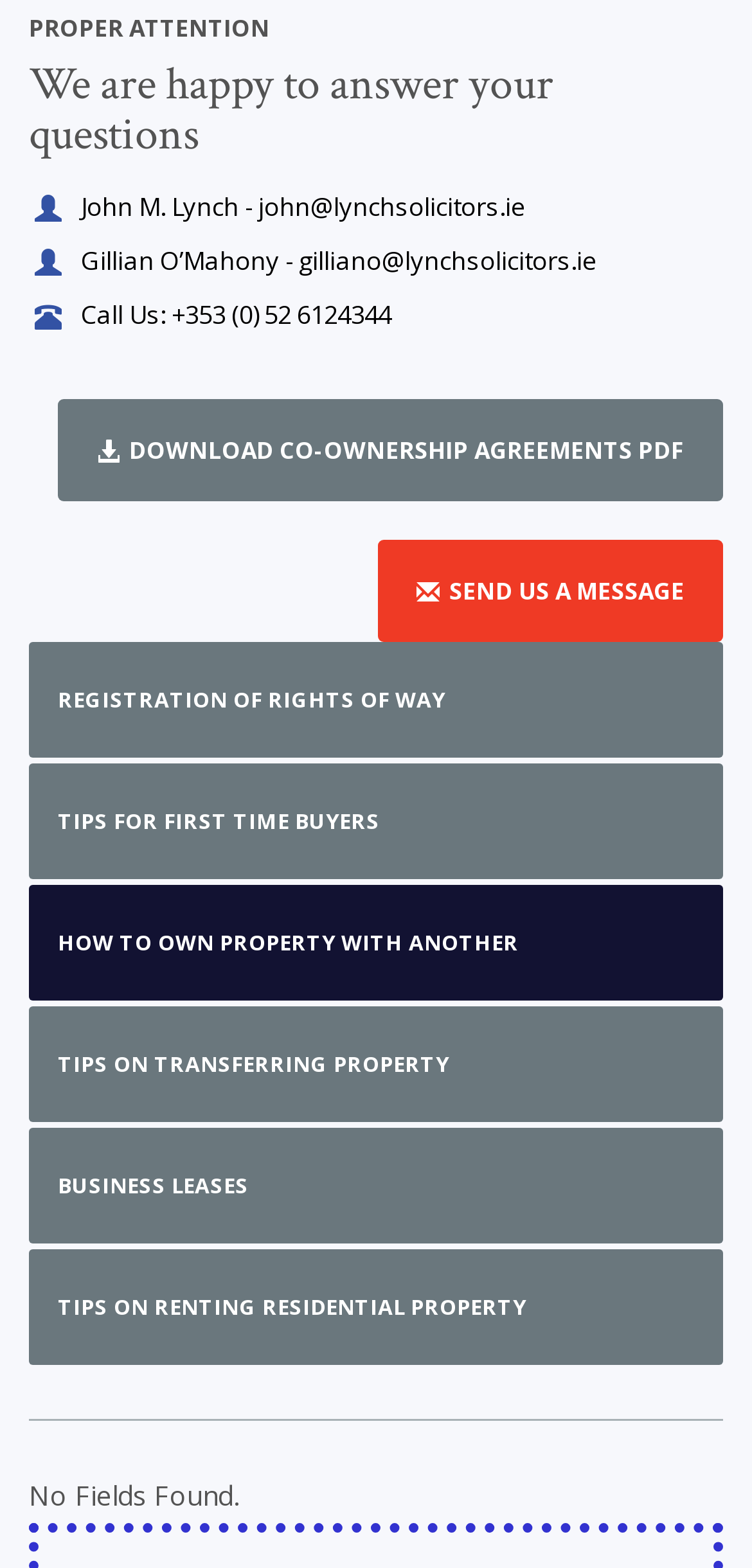Determine the bounding box coordinates of the clickable element to complete this instruction: "Contact John M. Lynch". Provide the coordinates in the format of four float numbers between 0 and 1, [left, top, right, bottom].

[0.046, 0.114, 0.795, 0.149]